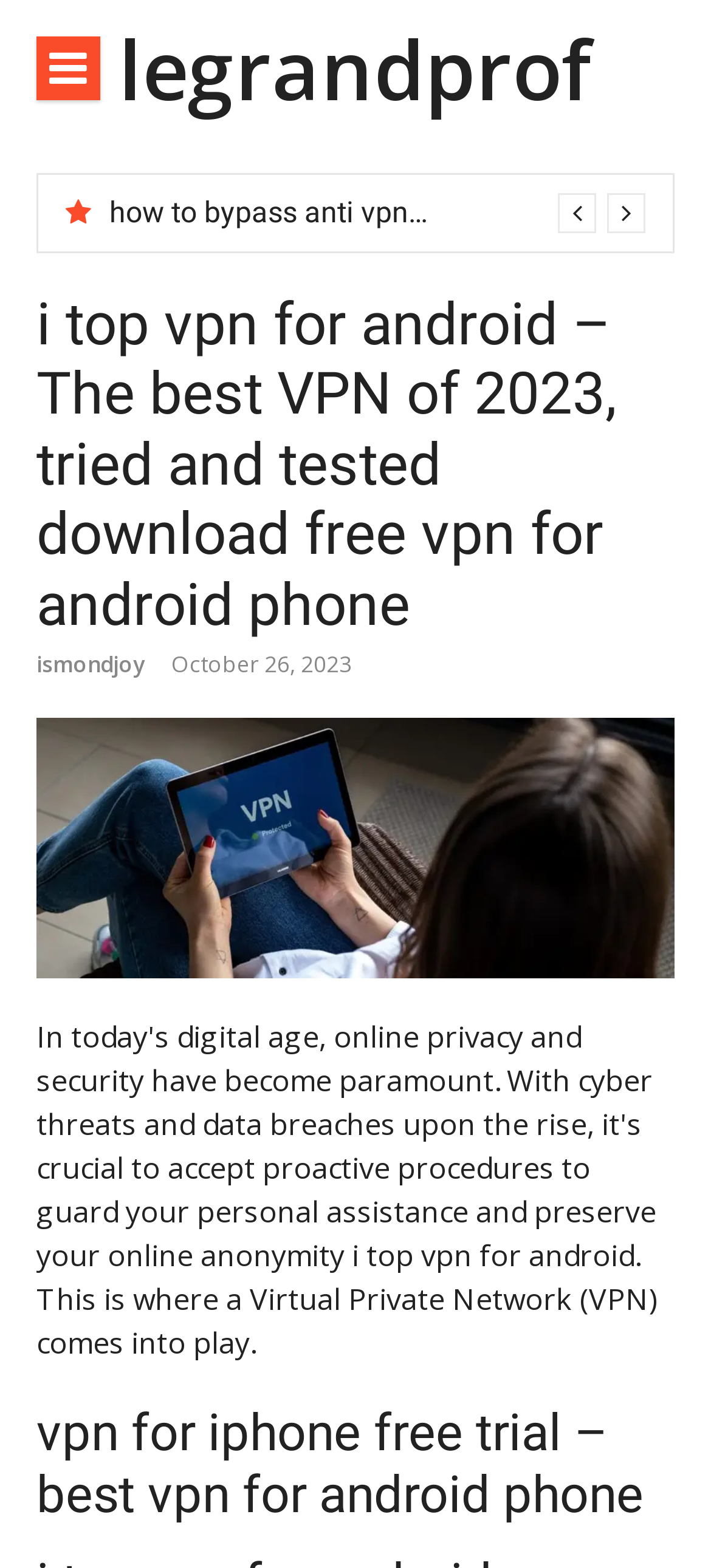How many links are on this webpage?
Based on the screenshot, provide a one-word or short-phrase response.

3